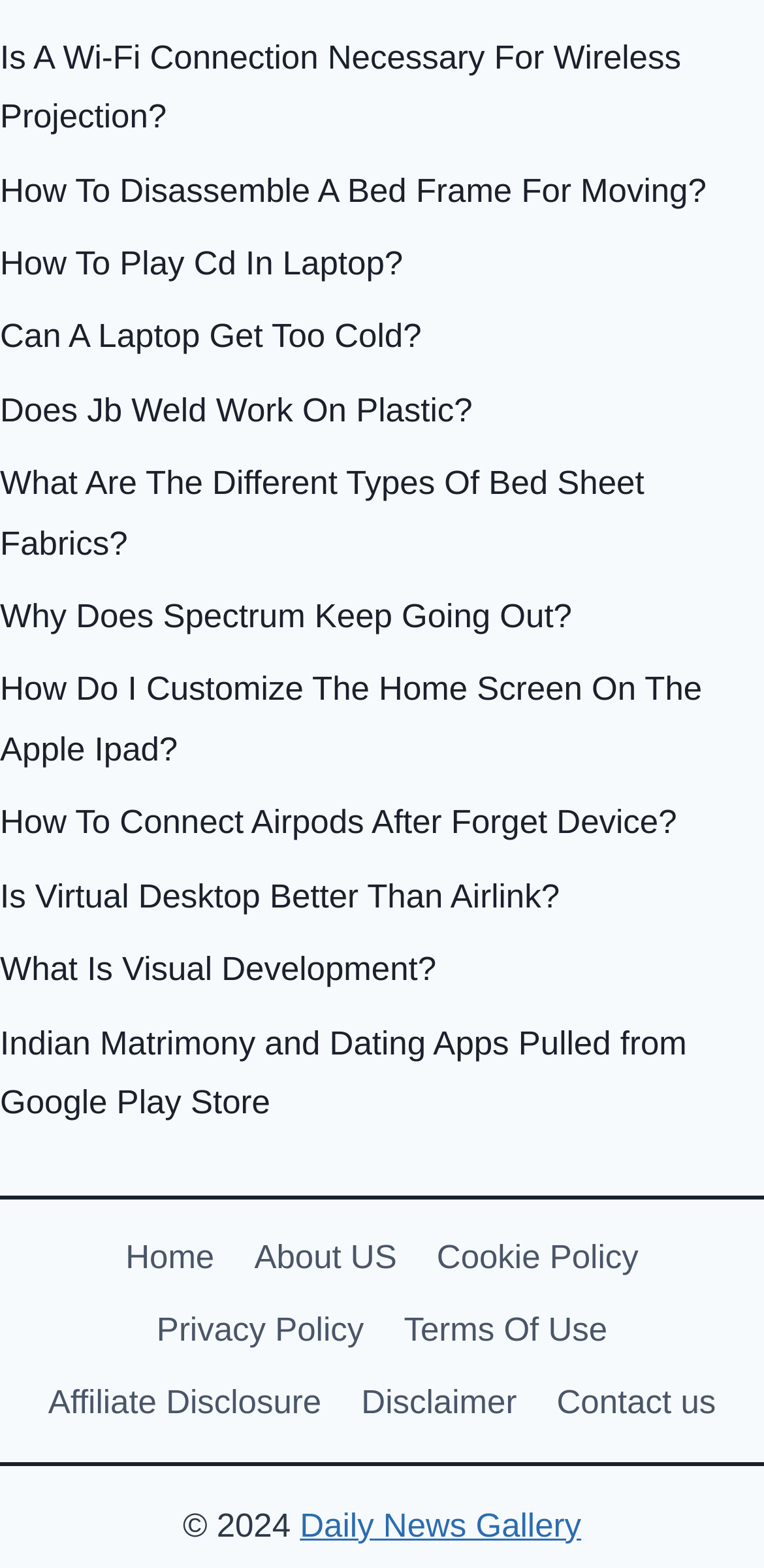Determine the bounding box coordinates of the target area to click to execute the following instruction: "Check the Daily News Gallery."

[0.393, 0.961, 0.761, 0.985]